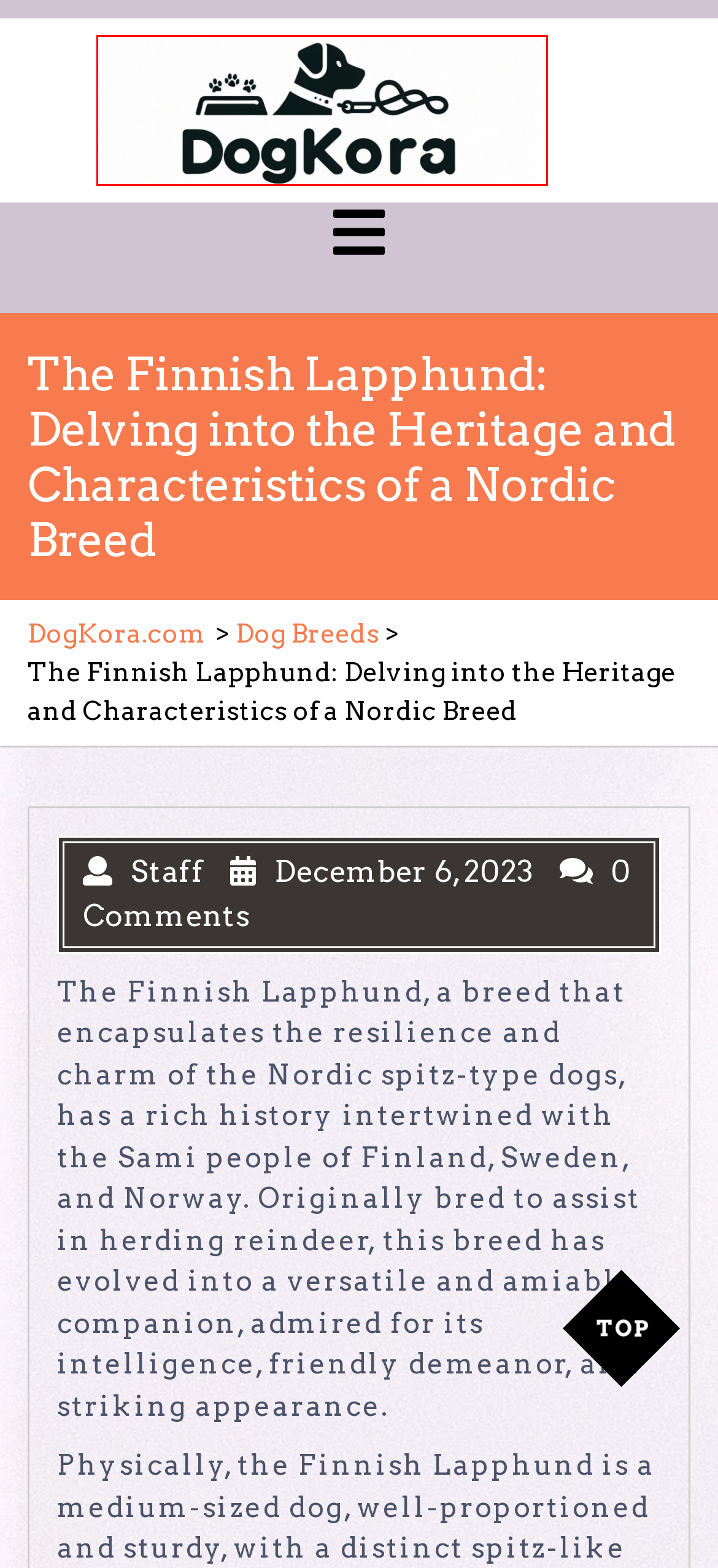Examine the screenshot of a webpage with a red rectangle bounding box. Select the most accurate webpage description that matches the new webpage after clicking the element within the bounding box. Here are the candidates:
A. Dog Food - DogKora.com
B. December, 2023 - DogKora.com
C. Dog Grooming - DogKora.com
D. DogKora: The Ultimate Guide to Dog Care and Nutrition
E. Dog Training 101 - DogKora.com
F. Dog Breeds - DogKora.com
G. The Dutch Shepherd: Exploring the Versatile and Agile Herding Breed - DogKora.com
H. April, 2024 - DogKora.com

D